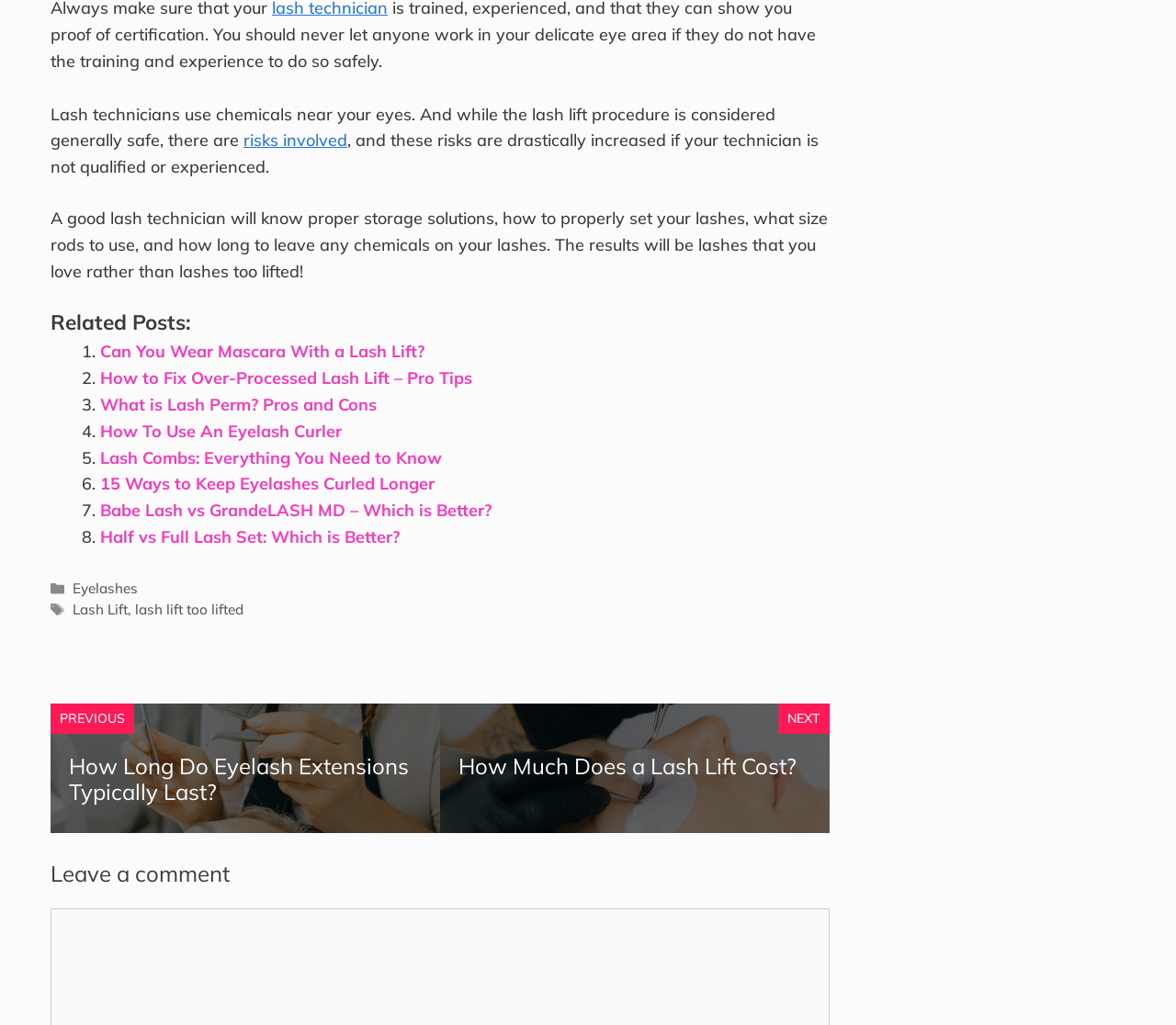Using the description: "lash lift too lifted", identify the bounding box of the corresponding UI element in the screenshot.

[0.115, 0.586, 0.207, 0.603]